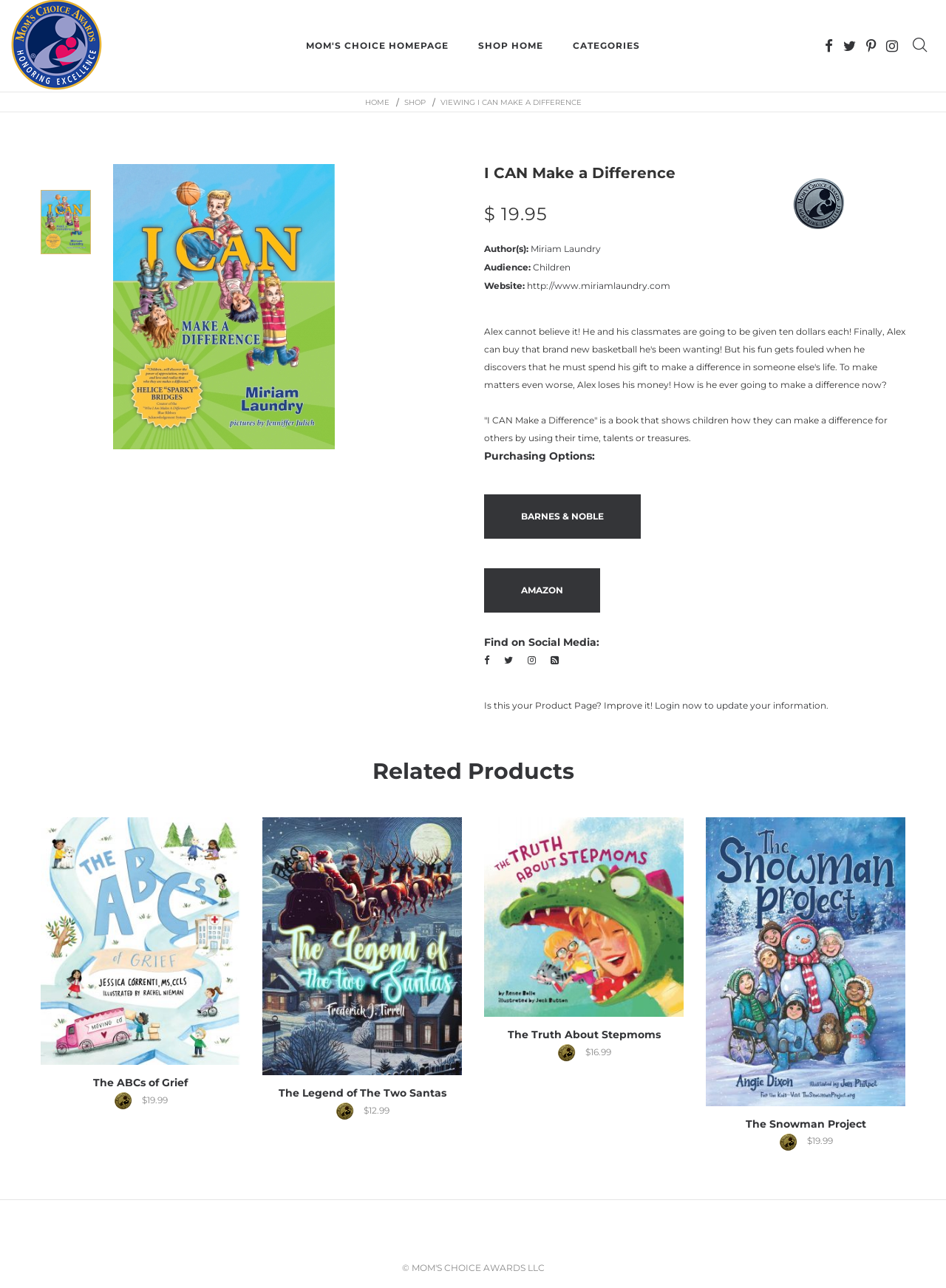Can you pinpoint the bounding box coordinates for the clickable element required for this instruction: "Go to MOM'S CHOICE HOMEPAGE"? The coordinates should be four float numbers between 0 and 1, i.e., [left, top, right, bottom].

[0.309, 0.024, 0.488, 0.047]